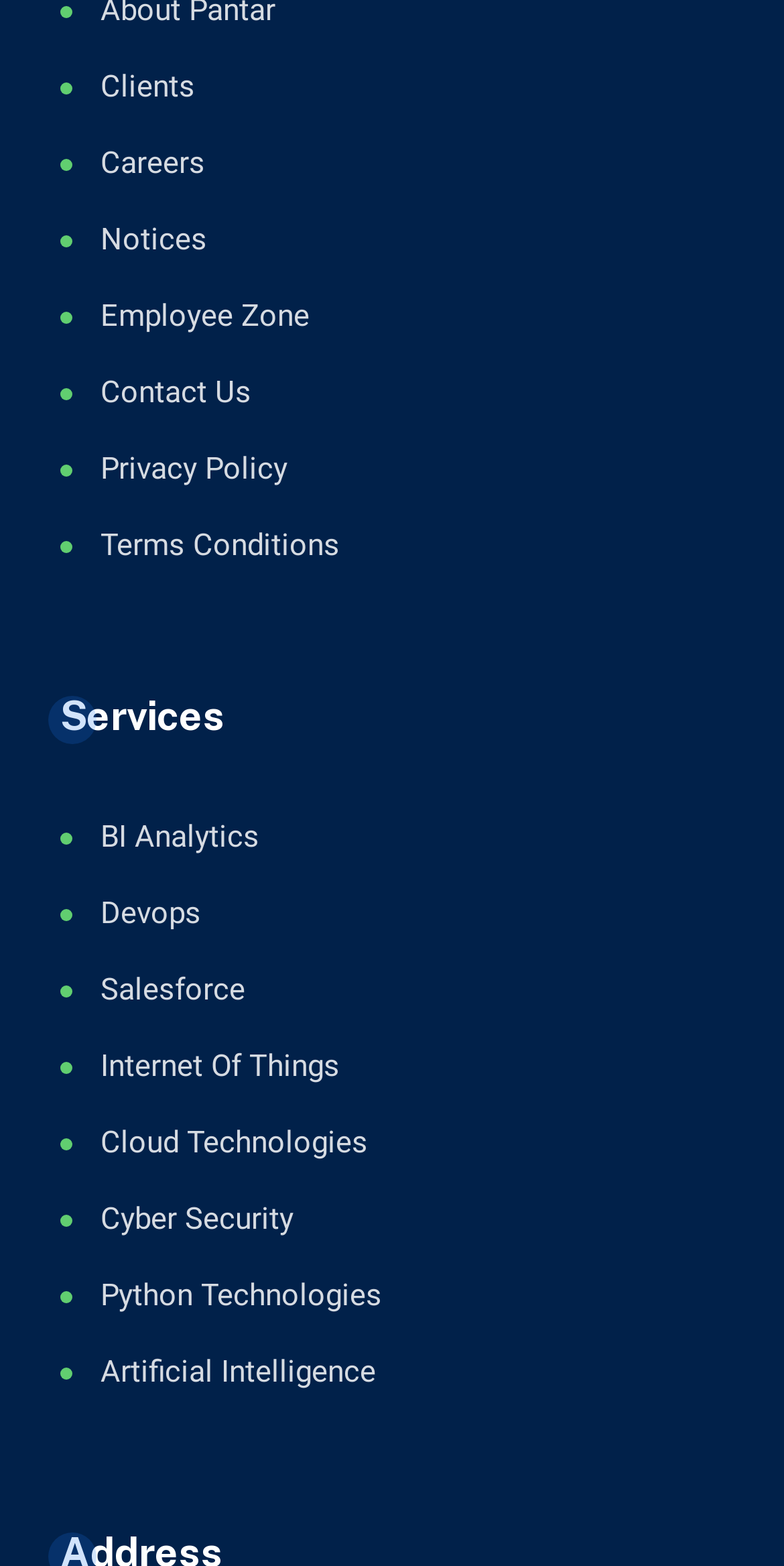Answer the following query concisely with a single word or phrase:
What are the services offered by this company?

BI Analytics, Devops, etc.